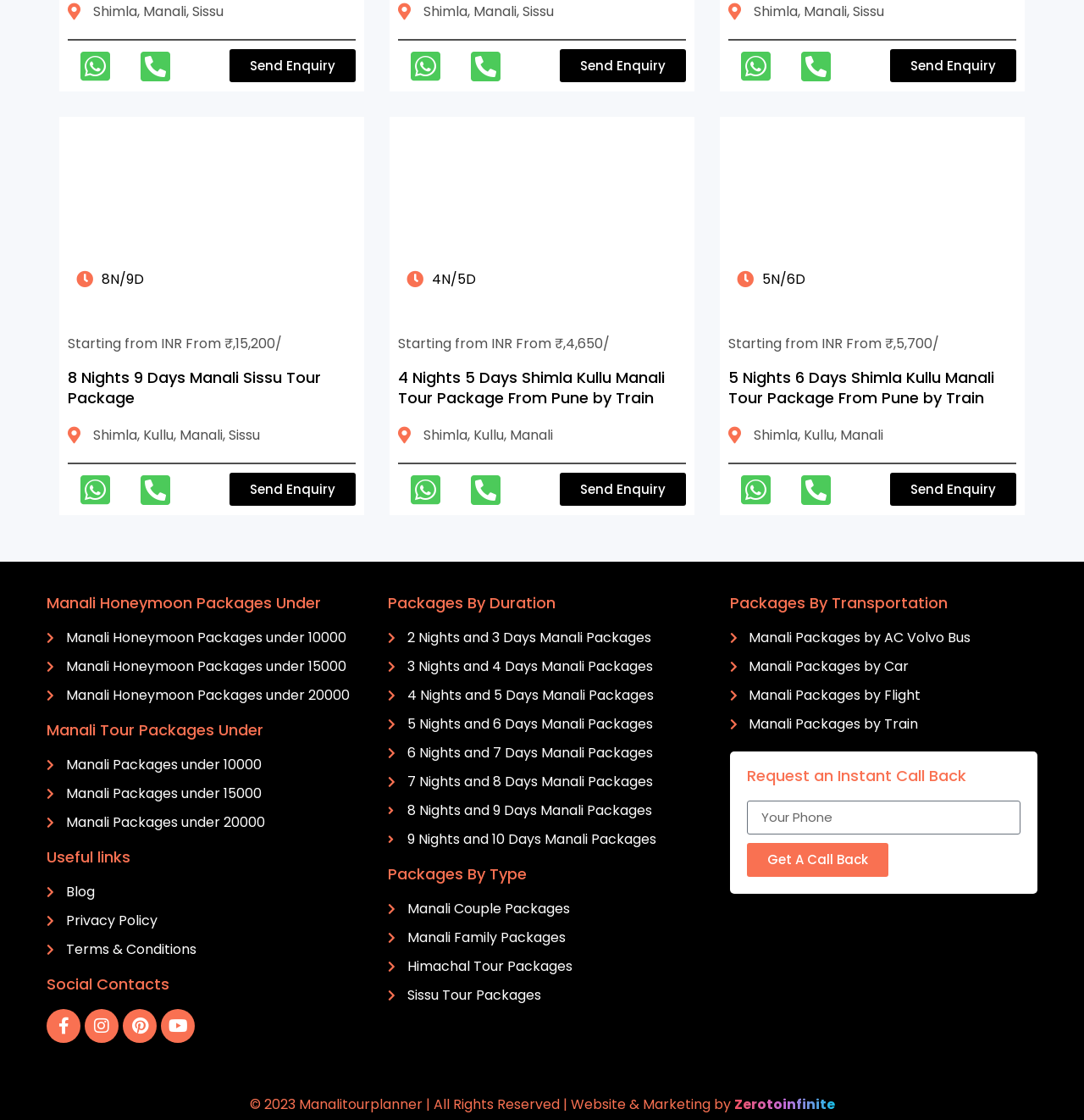Identify the bounding box for the UI element that is described as follows: "Manali Family Packages".

[0.358, 0.828, 0.642, 0.846]